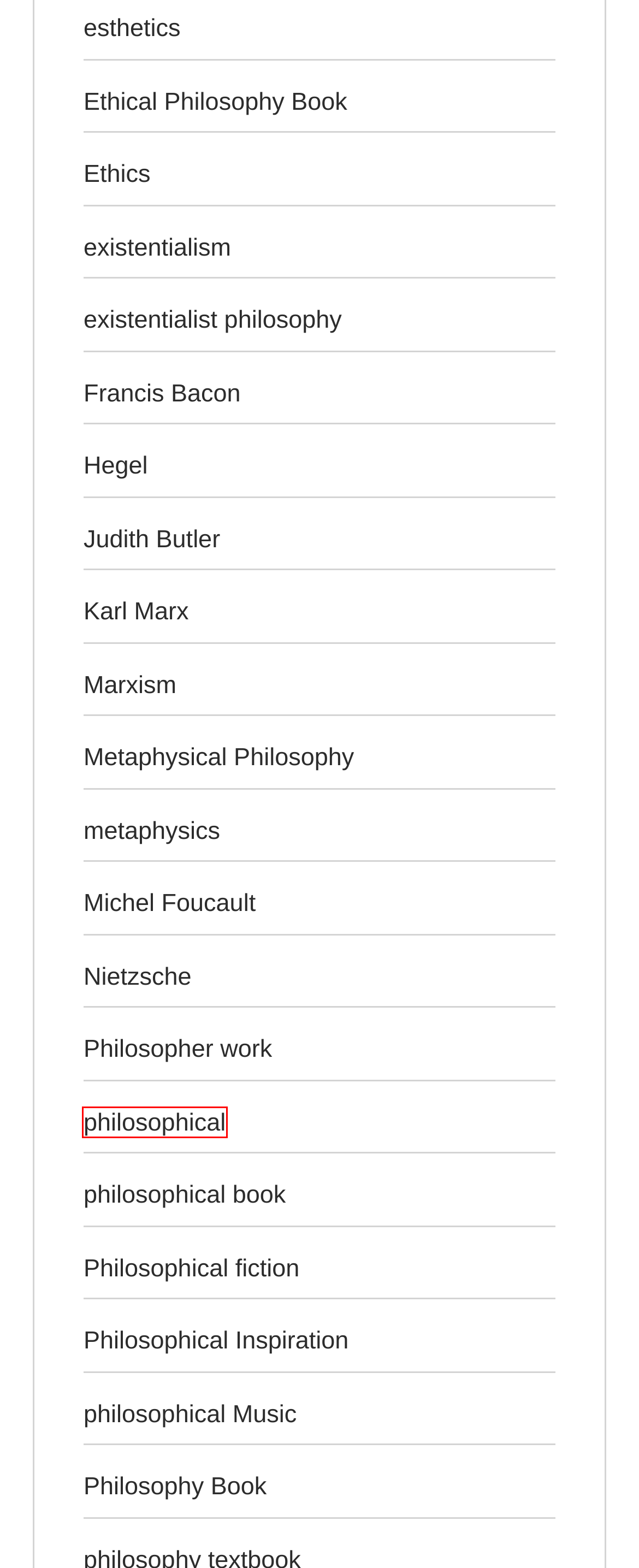Look at the given screenshot of a webpage with a red rectangle bounding box around a UI element. Pick the description that best matches the new webpage after clicking the element highlighted. The descriptions are:
A. Marxism - world of philosophy
B. philosophical - world of philosophy
C. Nietzsche - world of philosophy
D. Philosophical Inspiration - world of philosophy
E. Philosophy Book - world of philosophy
F. existentialist philosophy - world of philosophy
G. Ethical Philosophy Book - world of philosophy
H. philosophical Music - world of philosophy

B